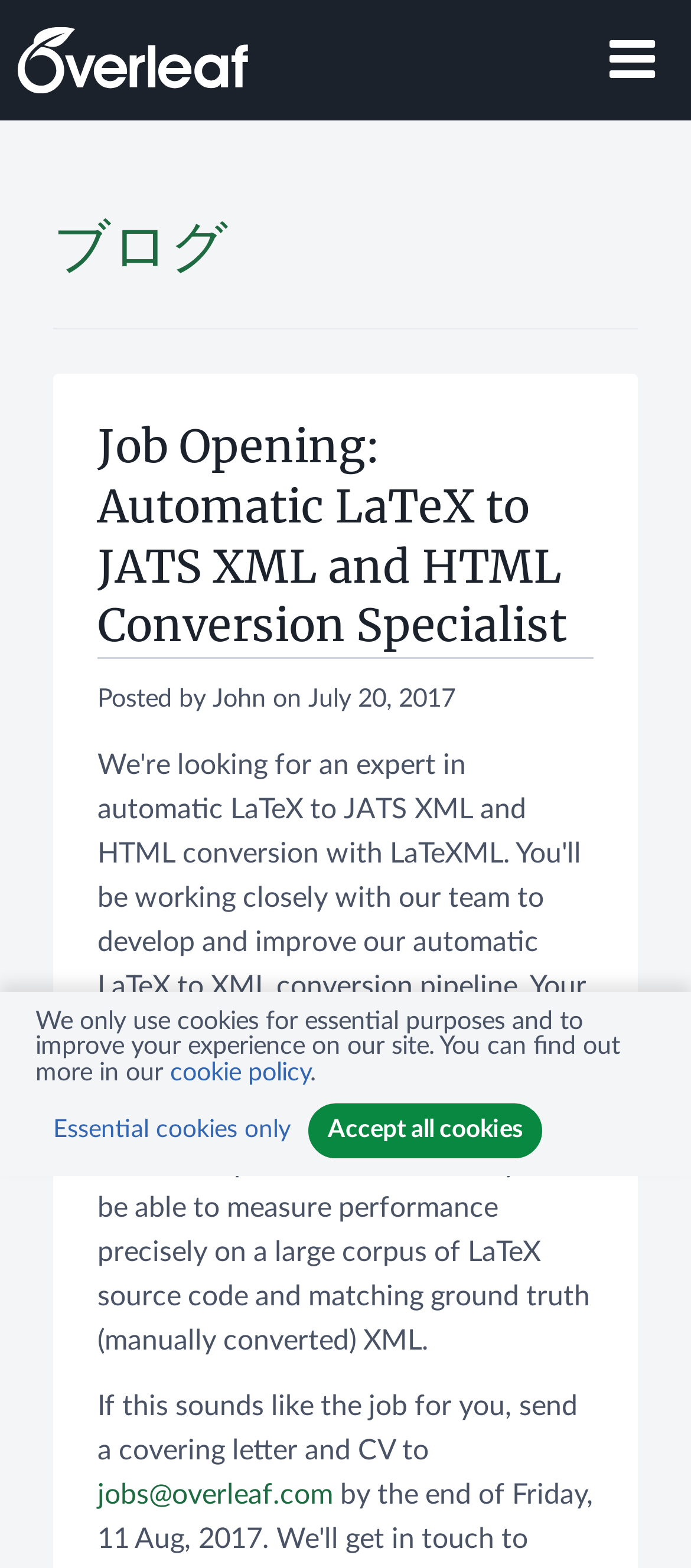Who posted the job opening?
Based on the image, answer the question in a detailed manner.

I found the name of the person who posted the job opening by looking at the static text element with the text 'Posted by John on July 20, 2017' which is a child element of the root element.